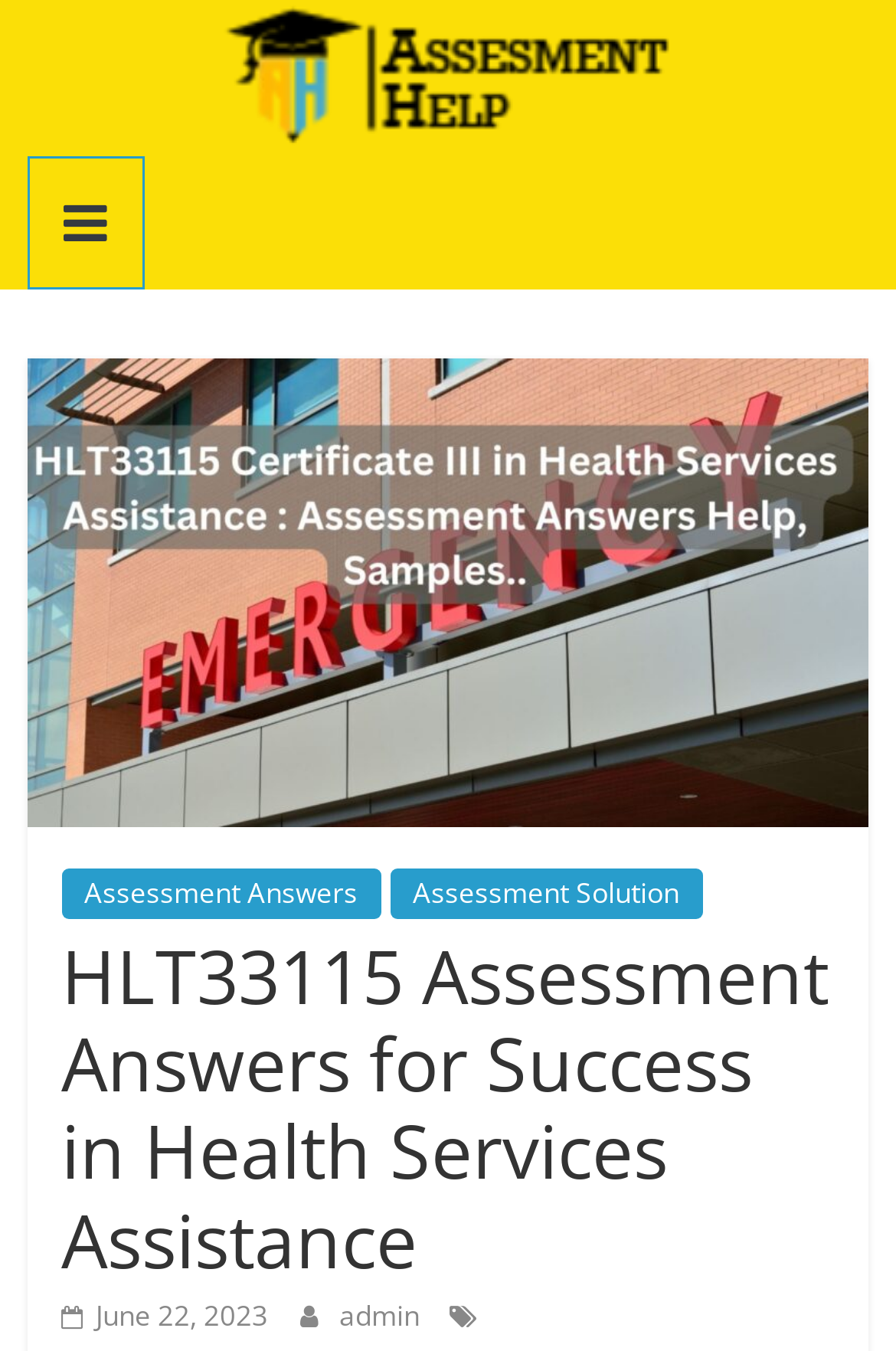Determine the bounding box for the UI element as described: "admin". The coordinates should be represented as four float numbers between 0 and 1, formatted as [left, top, right, bottom].

[0.379, 0.959, 0.476, 0.988]